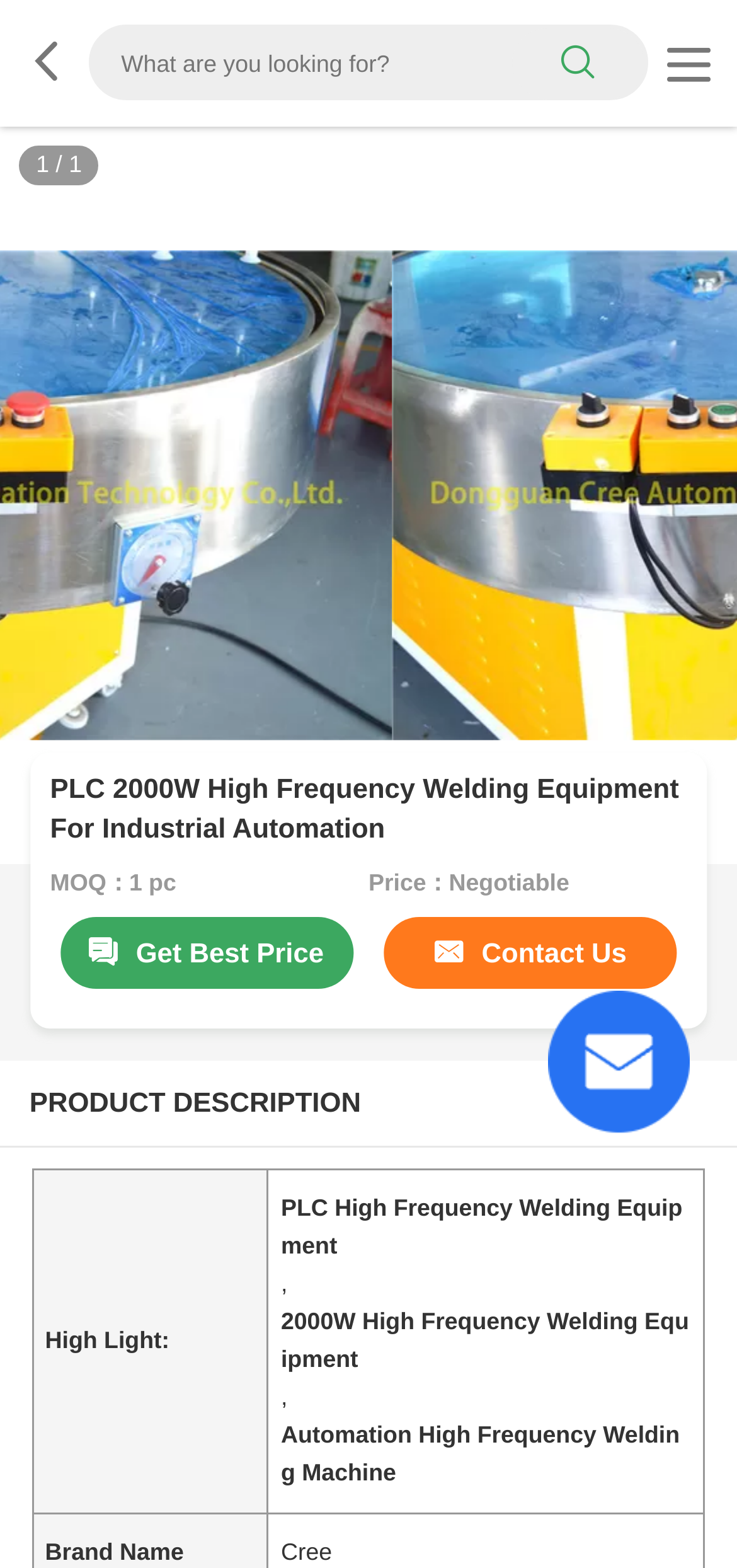Offer a meticulous description of the webpage's structure and content.

The webpage is about a product, specifically a PLC 2000W High Frequency Welding Equipment For Industrial Automation. At the top, there is a layout table with a search box and a search button on the right side. Below the search box, there is a link with a quote icon. 

On the left side, there is a large image of the product, taking up almost half of the page. Above the image, there is a small icon with a link to request a quote. 

Below the image, there is a heading with the product name, followed by two lines of text describing the product's minimum order quantity and price. 

On the right side of the product name, there are two links, one to get the best price and another to contact us. 

Further down, there is a section titled "PRODUCT DESCRIPTION" with a table below it. The table has two columns, with the left column having a label "High Light:" and the right column having a detailed description of the product, broken down into three headings: PLC High Frequency Welding Equipment, 2000W High Frequency Welding Equipment, and Automation High Frequency Welding Machine.